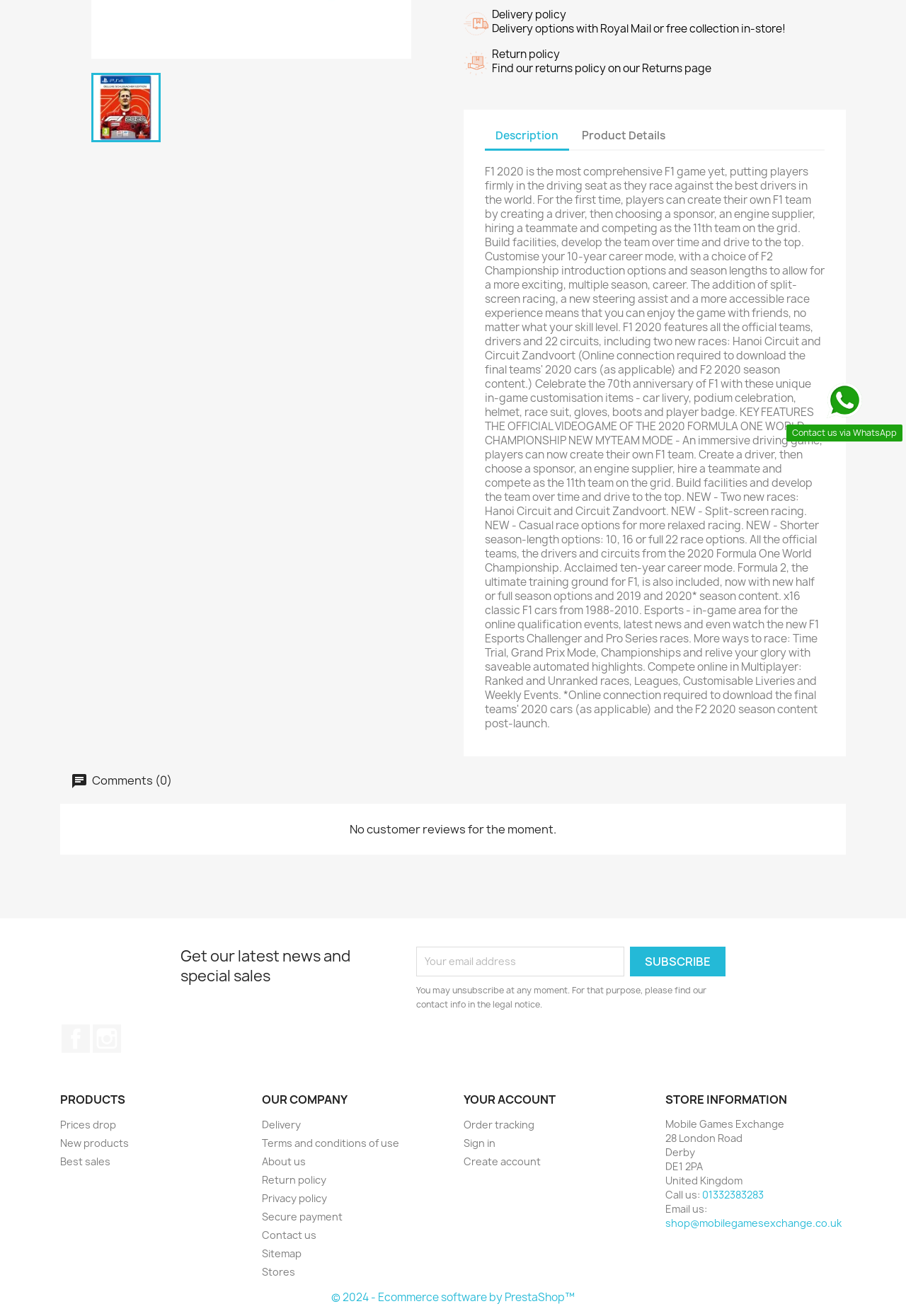Bounding box coordinates are given in the format (top-left x, top-left y, bottom-right x, bottom-right y). All values should be floating point numbers between 0 and 1. Provide the bounding box coordinate for the UI element described as: Terms and conditions of use

[0.289, 0.864, 0.441, 0.874]